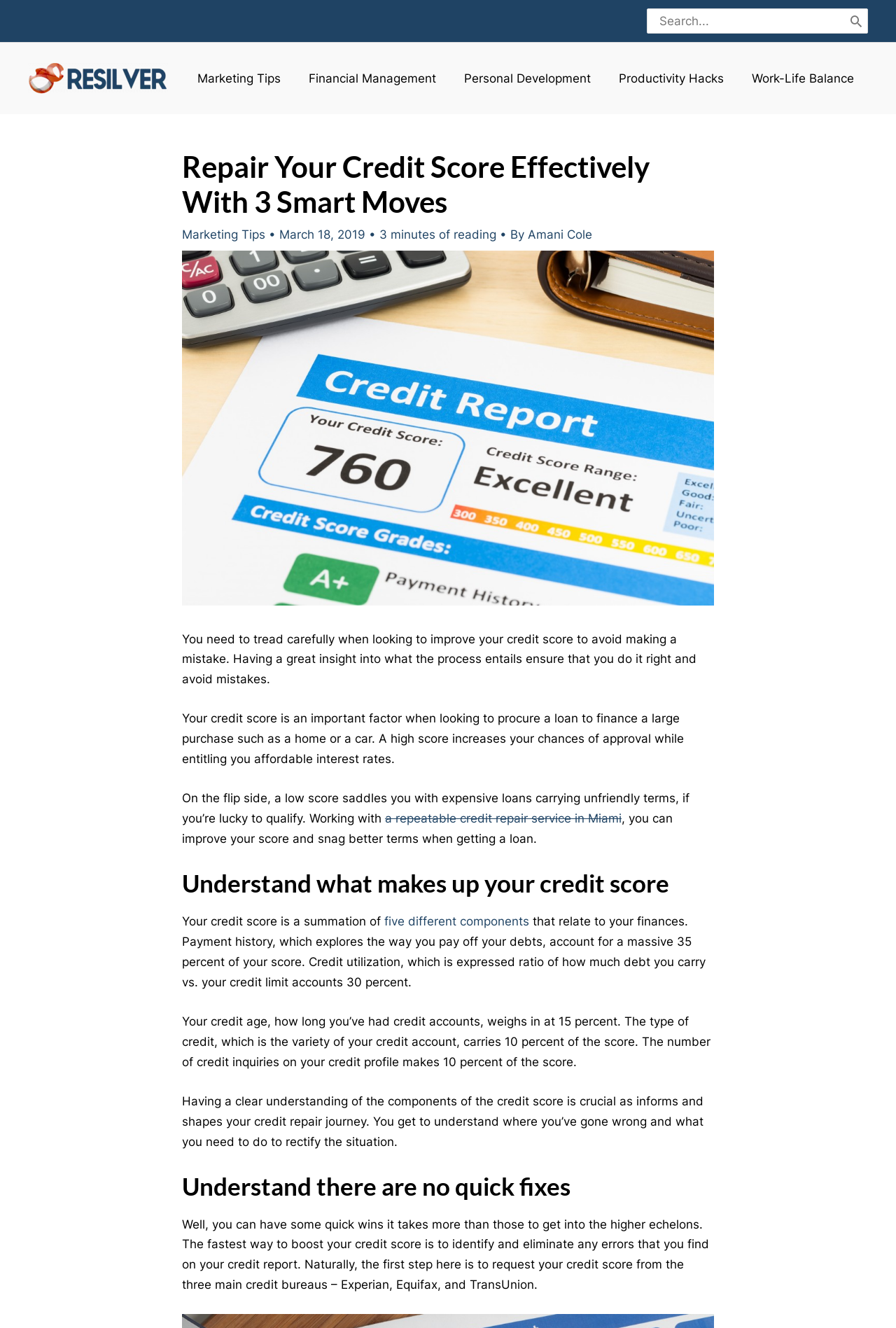Determine the bounding box coordinates of the element's region needed to click to follow the instruction: "Click on 'Home'". Provide these coordinates as four float numbers between 0 and 1, formatted as [left, top, right, bottom].

None